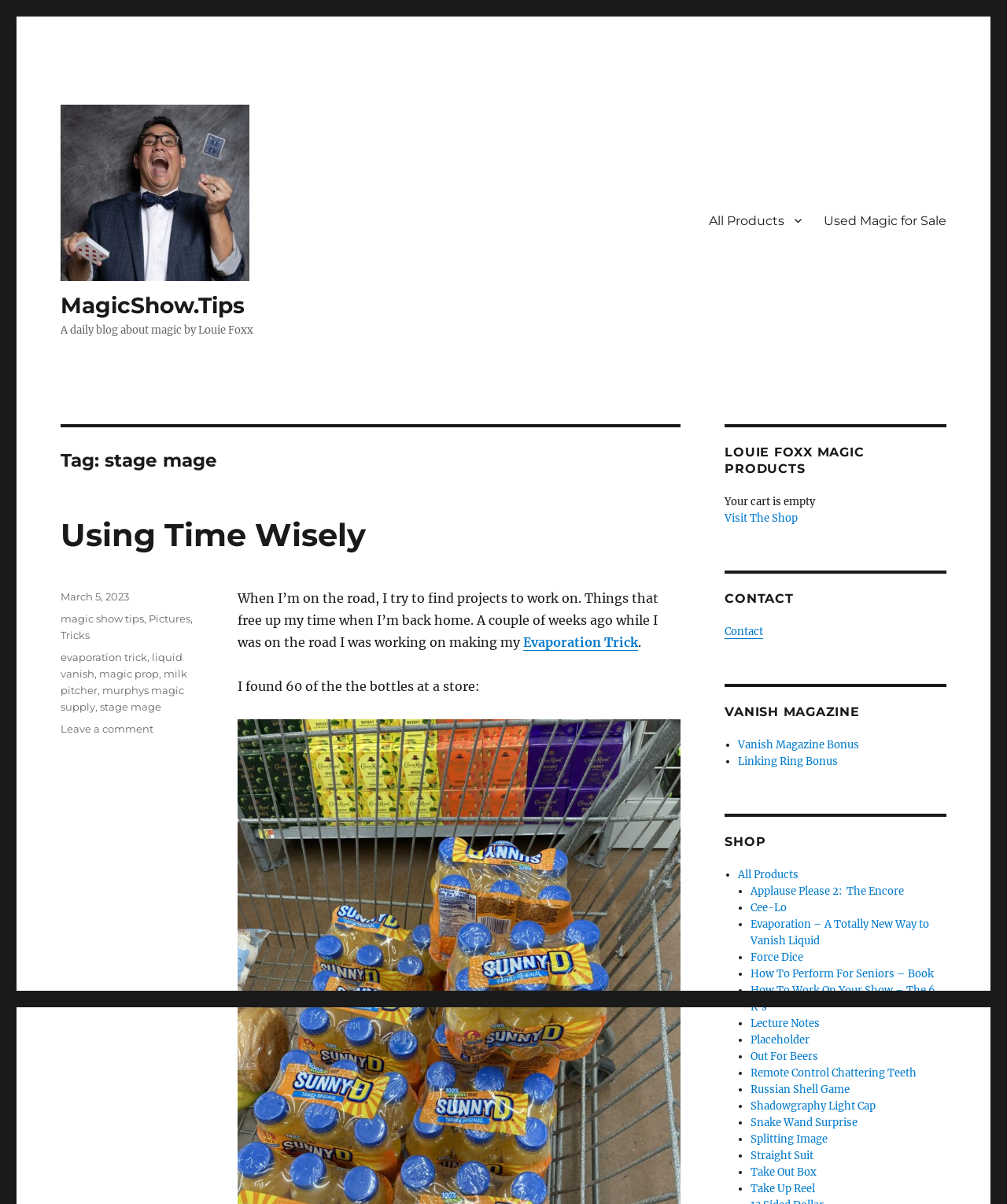Using the provided element description: "Linking Ring Bonus", determine the bounding box coordinates of the corresponding UI element in the screenshot.

[0.733, 0.627, 0.832, 0.638]